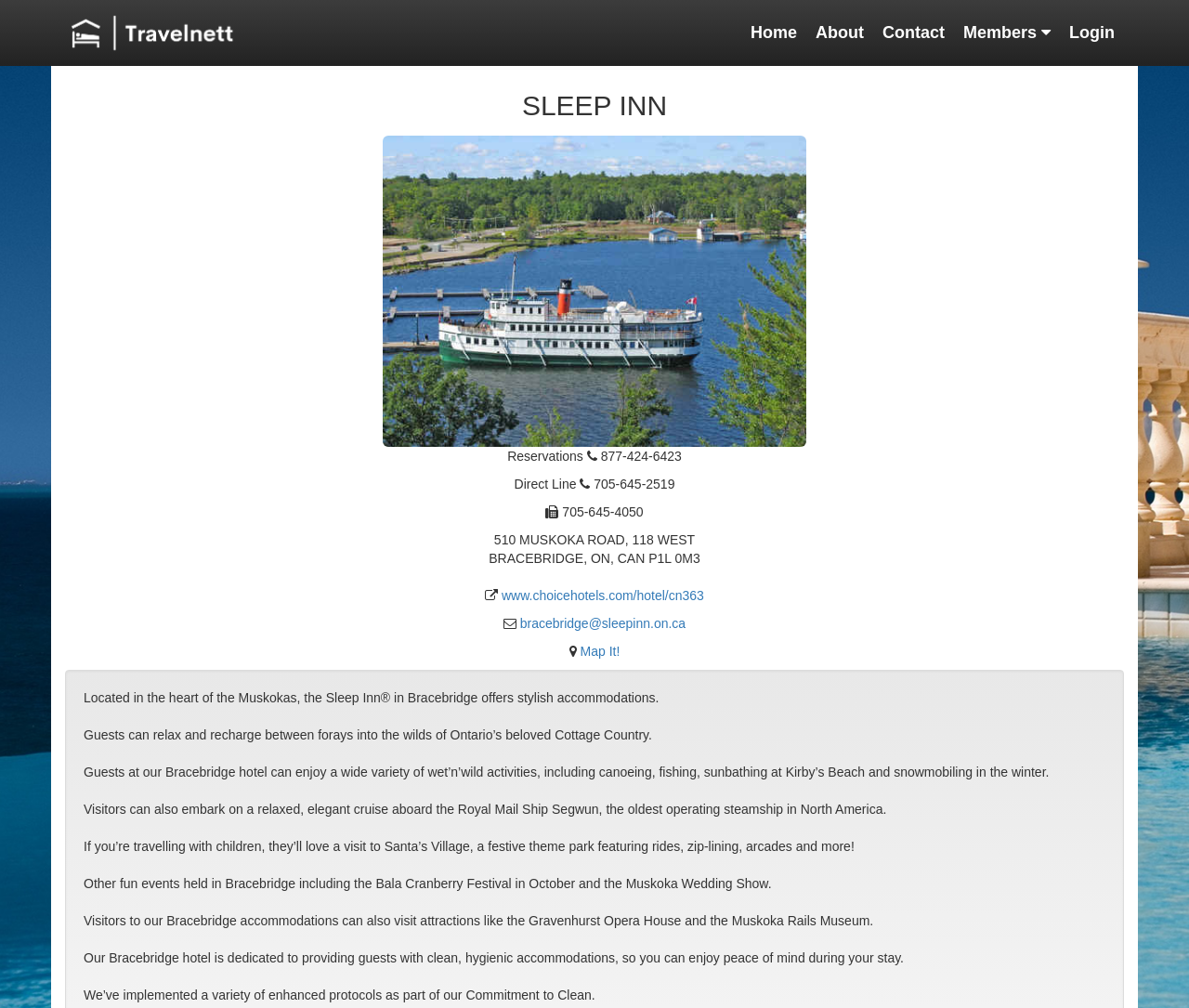Locate the bounding box coordinates of the element you need to click to accomplish the task described by this instruction: "view hotel details".

[0.055, 0.084, 0.945, 0.125]